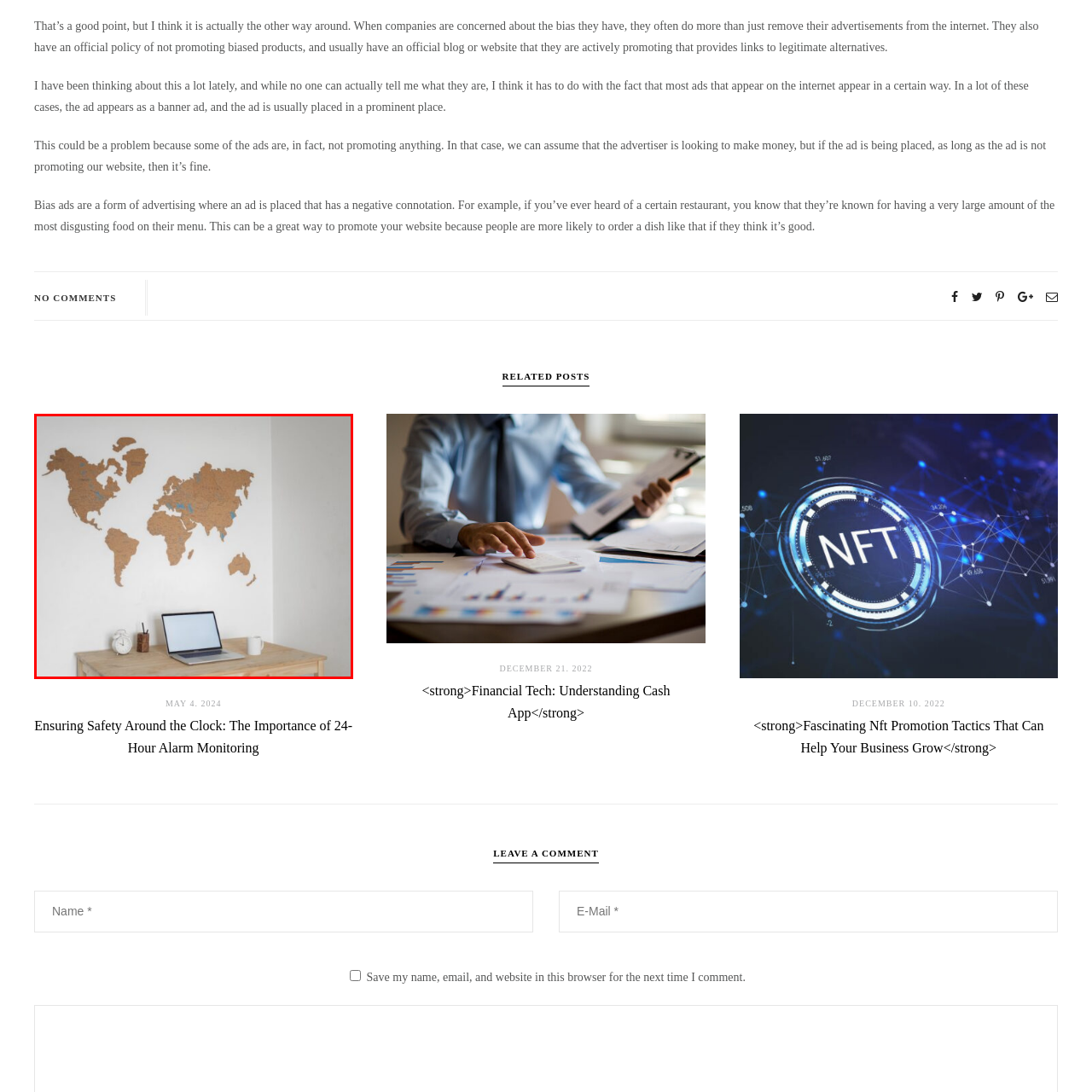What type of map is displayed on the wall?
Examine the area marked by the red bounding box and respond with a one-word or short phrase answer.

Cork map of the world